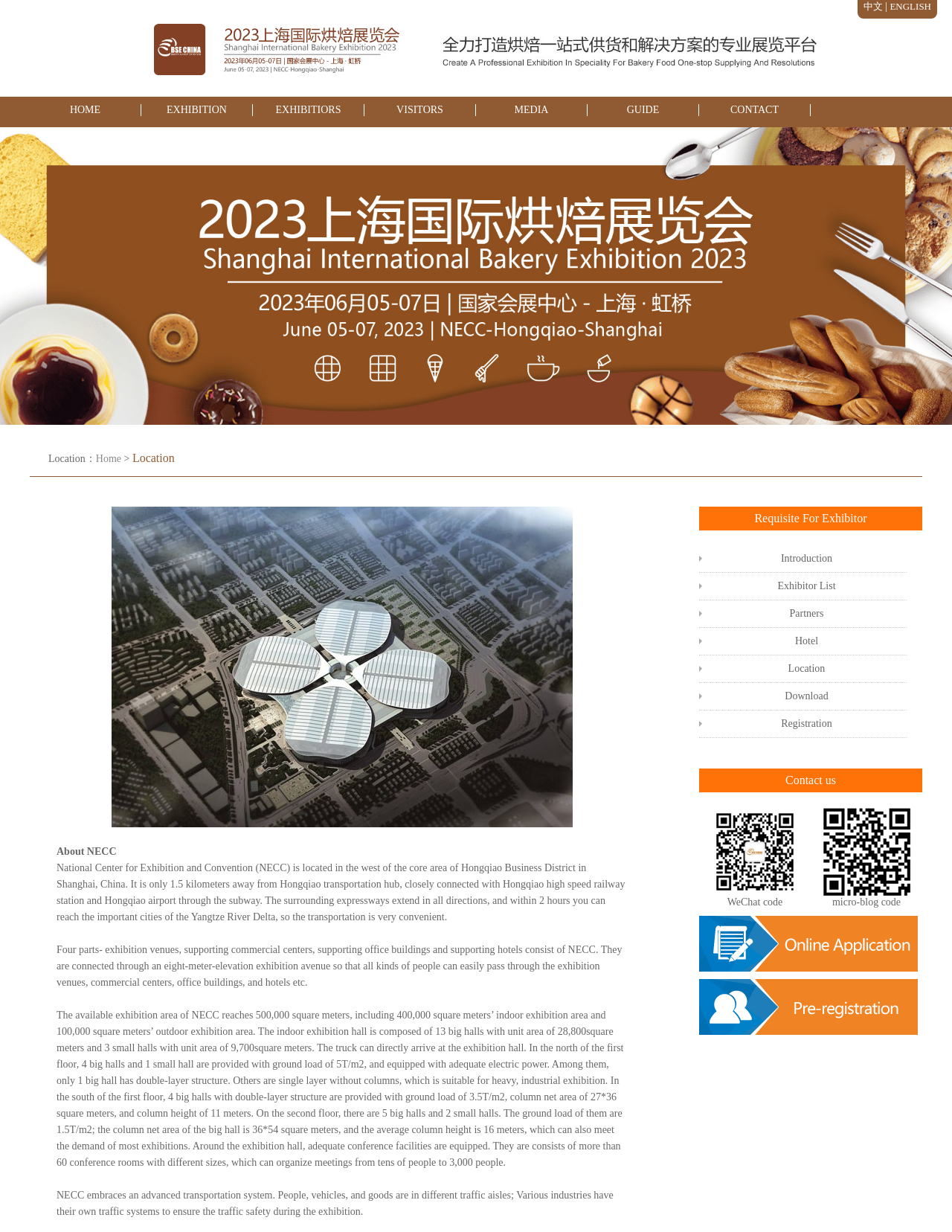Please identify the bounding box coordinates of the element I should click to complete this instruction: 'Check Requisite For Exhibitor'. The coordinates should be given as four float numbers between 0 and 1, like this: [left, top, right, bottom].

[0.734, 0.411, 0.969, 0.431]